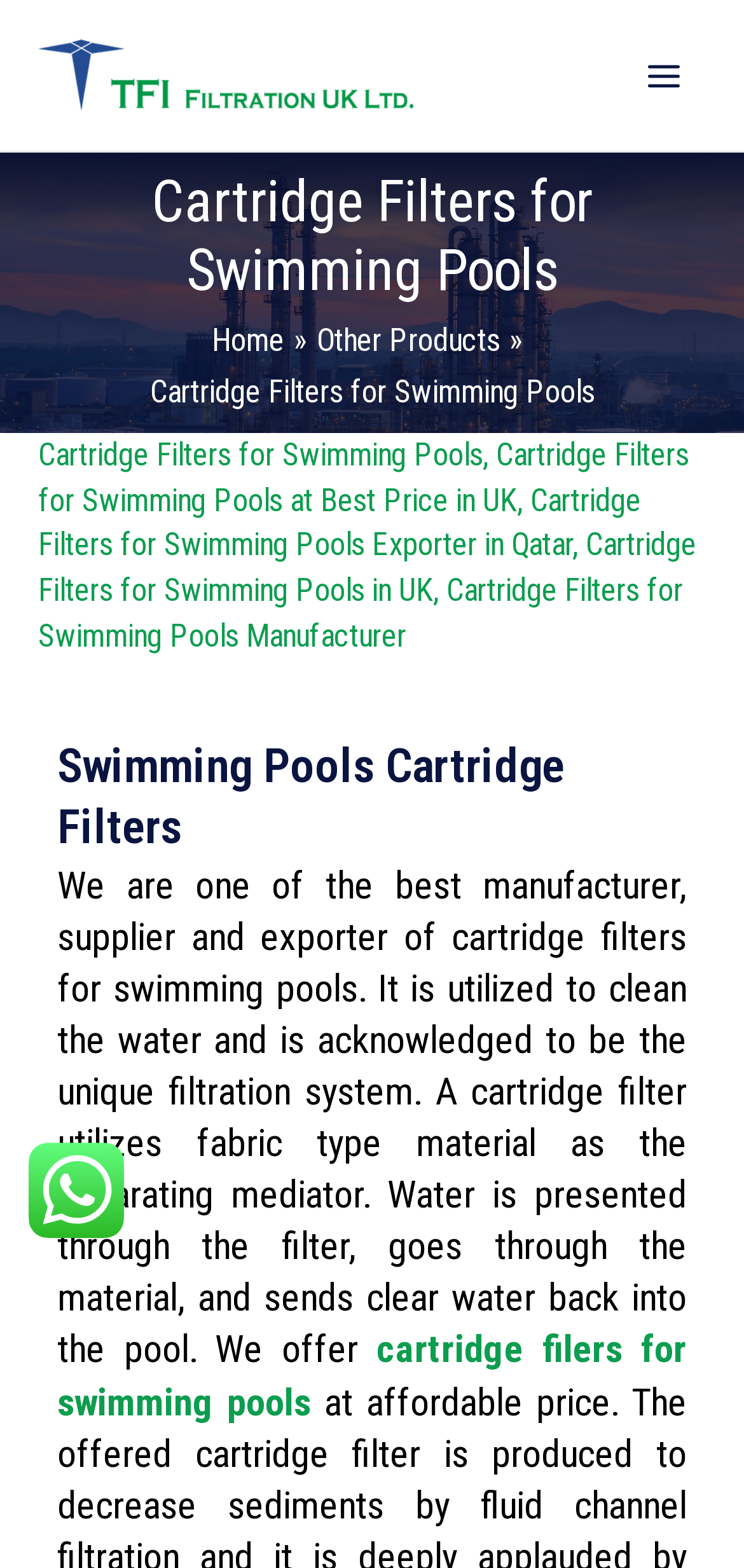Predict the bounding box of the UI element based on this description: "Other Products".

[0.426, 0.205, 0.672, 0.228]